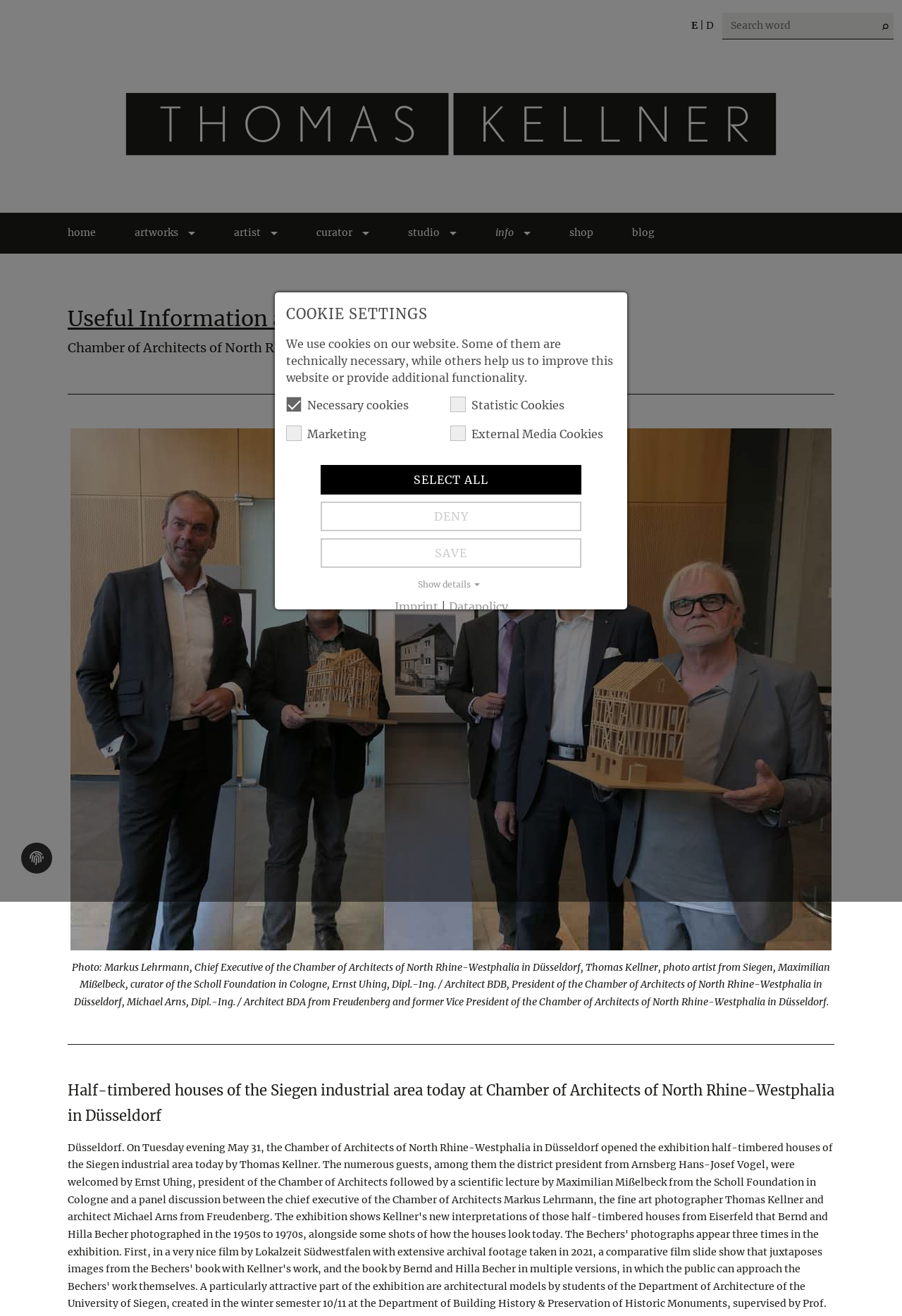What is the topic of the article on the page?
Use the information from the image to give a detailed answer to the question.

The heading on the page reads 'Half-timbered houses of the Siegen industrial area today at Chamber of Architects of North Rhine-Westphalia in Düsseldorf'. Therefore, I infer that the topic of the article is about half-timbered houses.